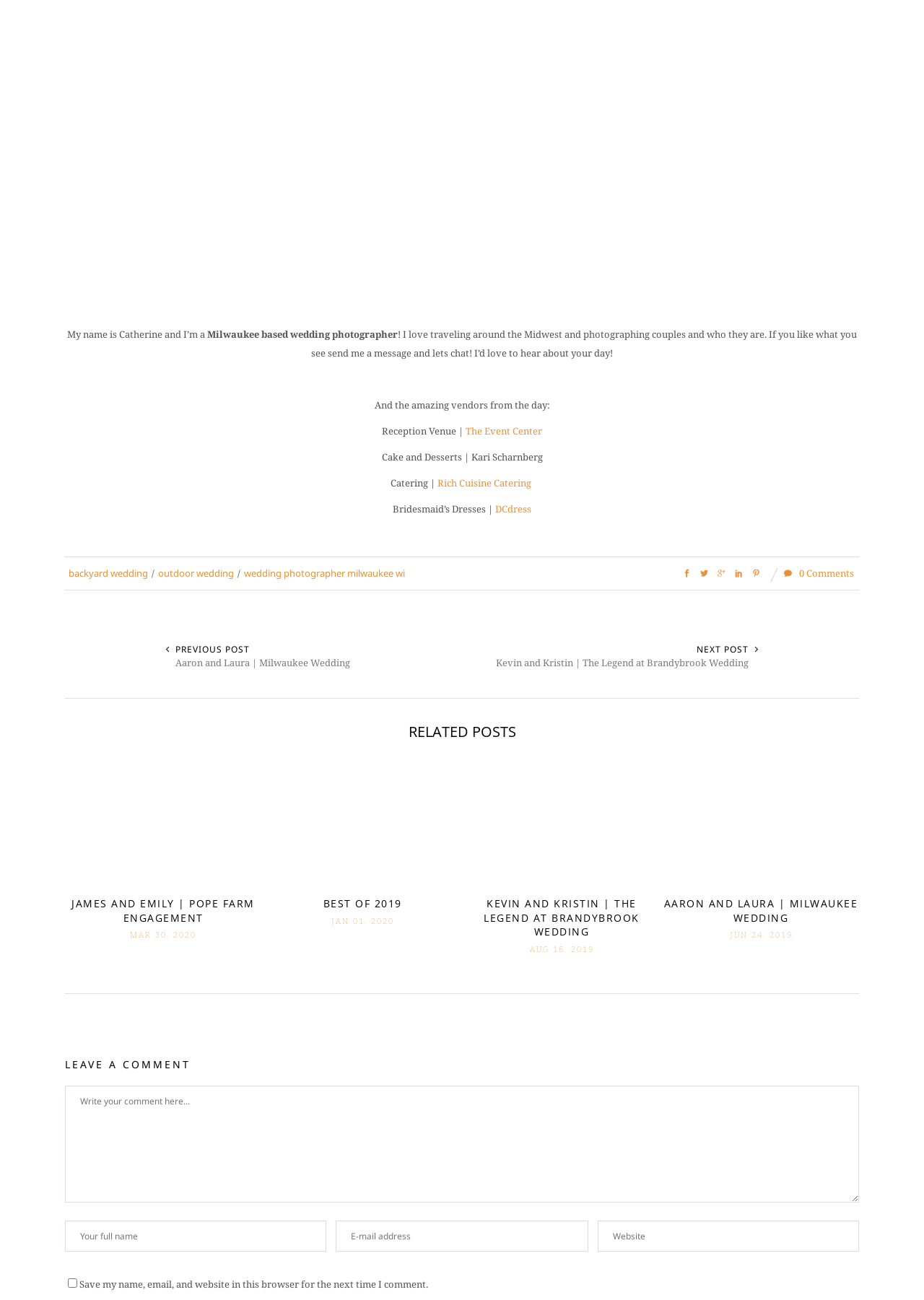Identify the bounding box coordinates for the UI element mentioned here: "Outdoor Wedding". Provide the coordinates as four float values between 0 and 1, i.e., [left, top, right, bottom].

[0.171, 0.436, 0.253, 0.446]